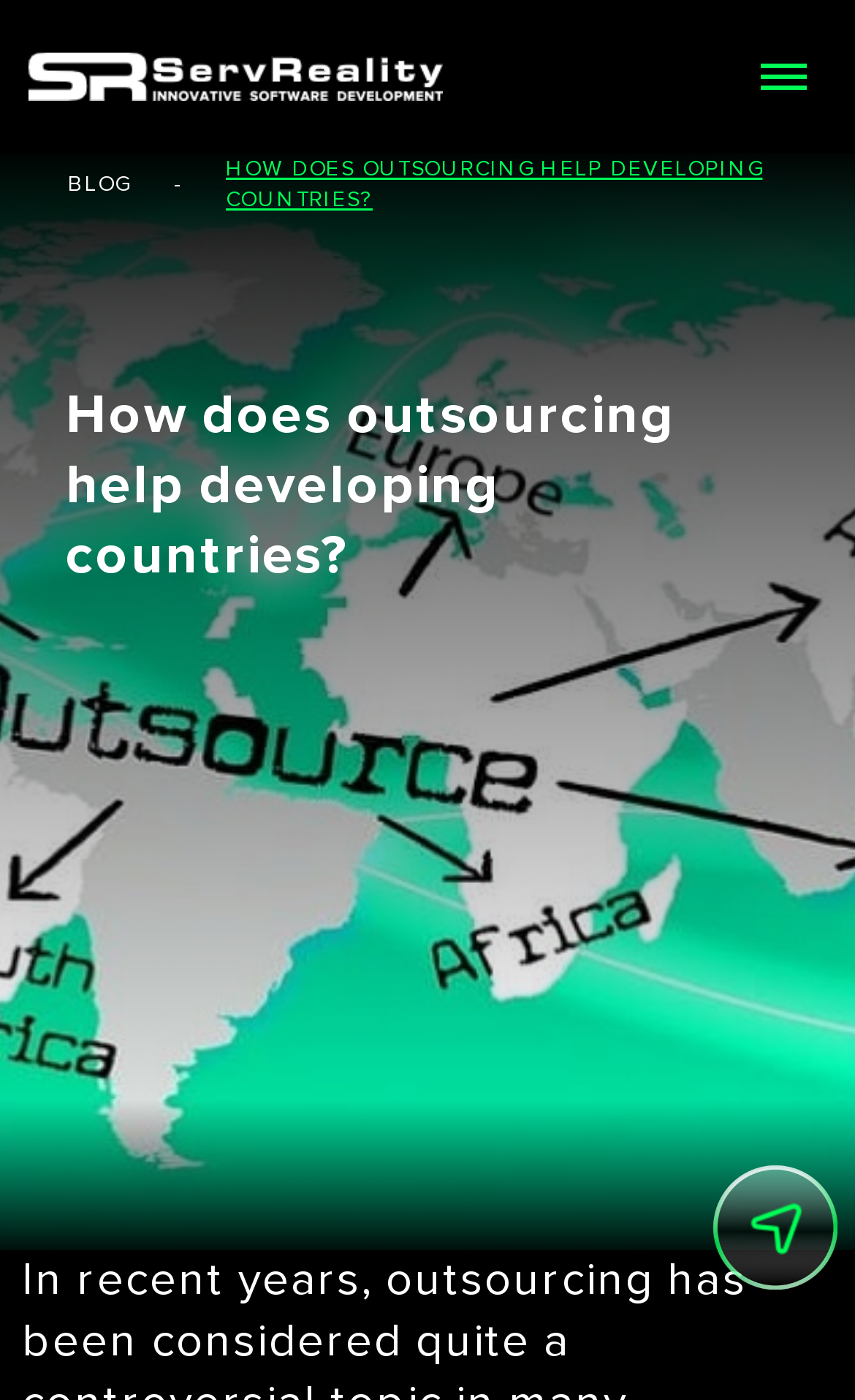What is at the bottom right of the webpage?
Look at the image and construct a detailed response to the question.

At the bottom right of the webpage, there is an arrow button, as indicated by the image with the description 'arrow-btn' and coordinates [0.876, 0.858, 0.938, 0.896]. This button might be used for navigation or scrolling.